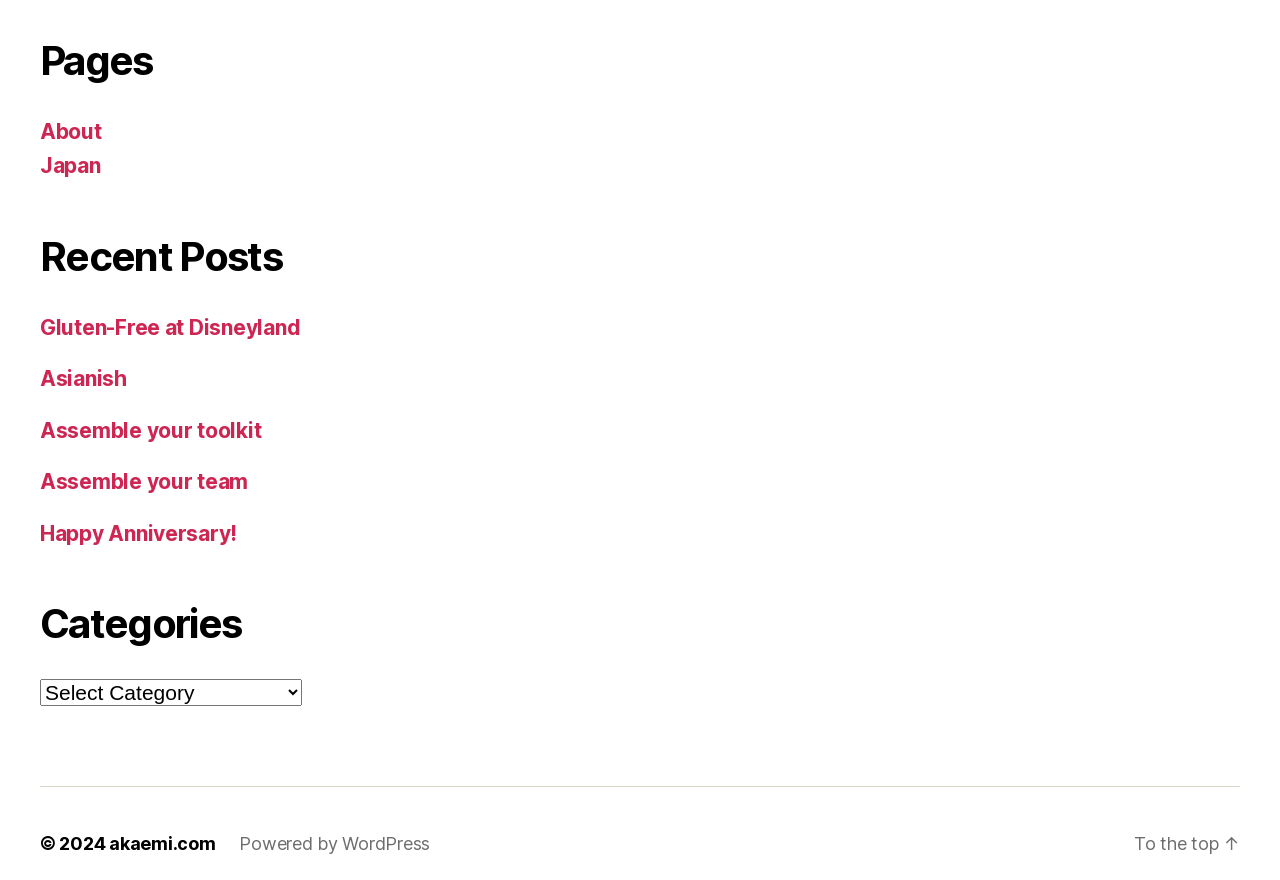What is the copyright year?
Look at the image and answer the question using a single word or phrase.

2024